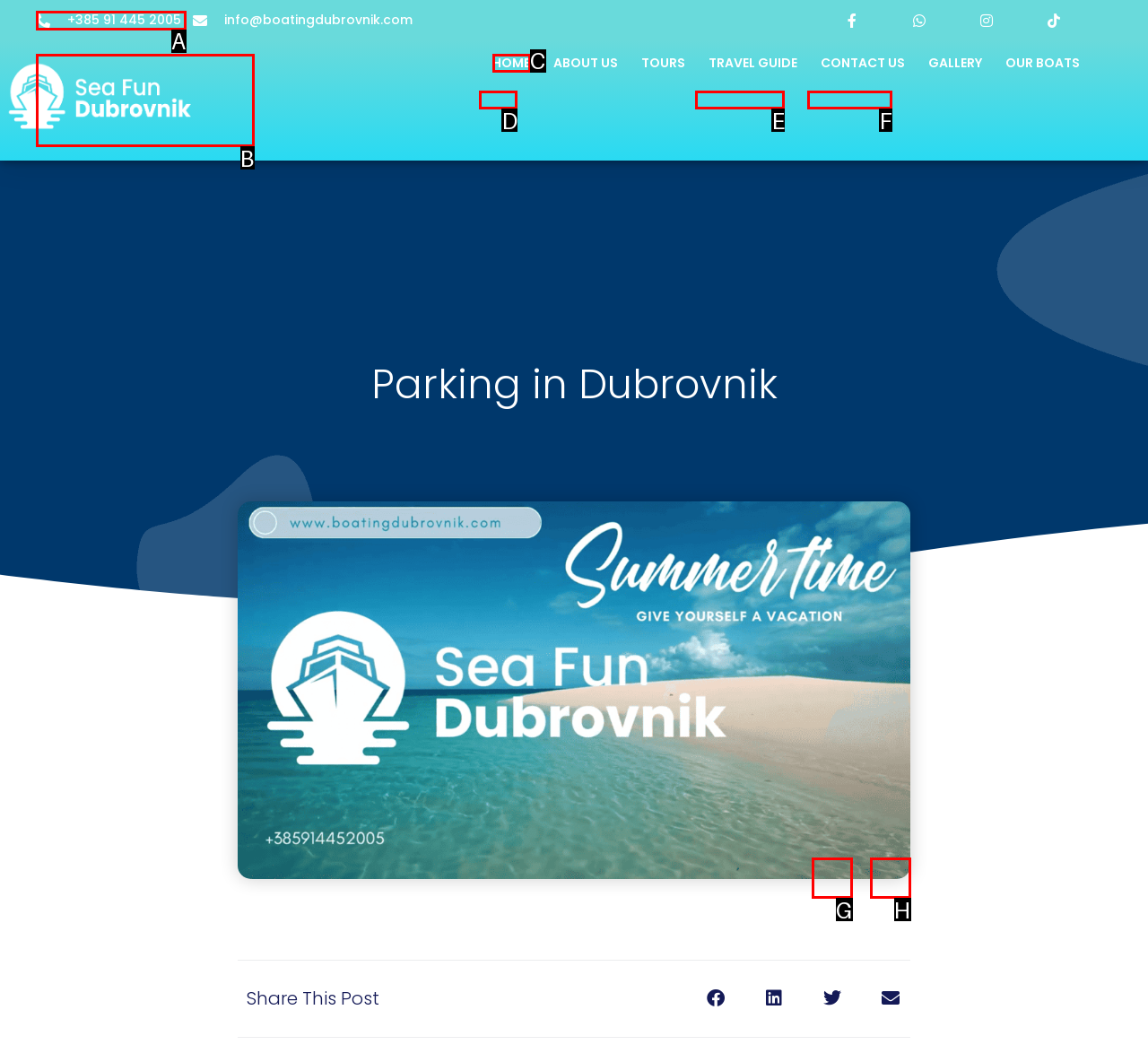Choose the HTML element that should be clicked to accomplish the task: Go to the home page. Answer with the letter of the chosen option.

C